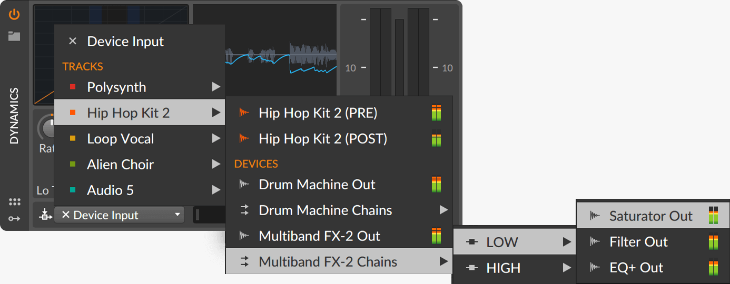Analyze the image and give a detailed response to the question:
What is the purpose of the visual indicators in the interface?

The interface is designed with visual indicators to provide users with an intuitive way to control audio levels and effects seamlessly within their project. These indicators show levels and statuses, allowing users to easily monitor and adjust their audio settings.